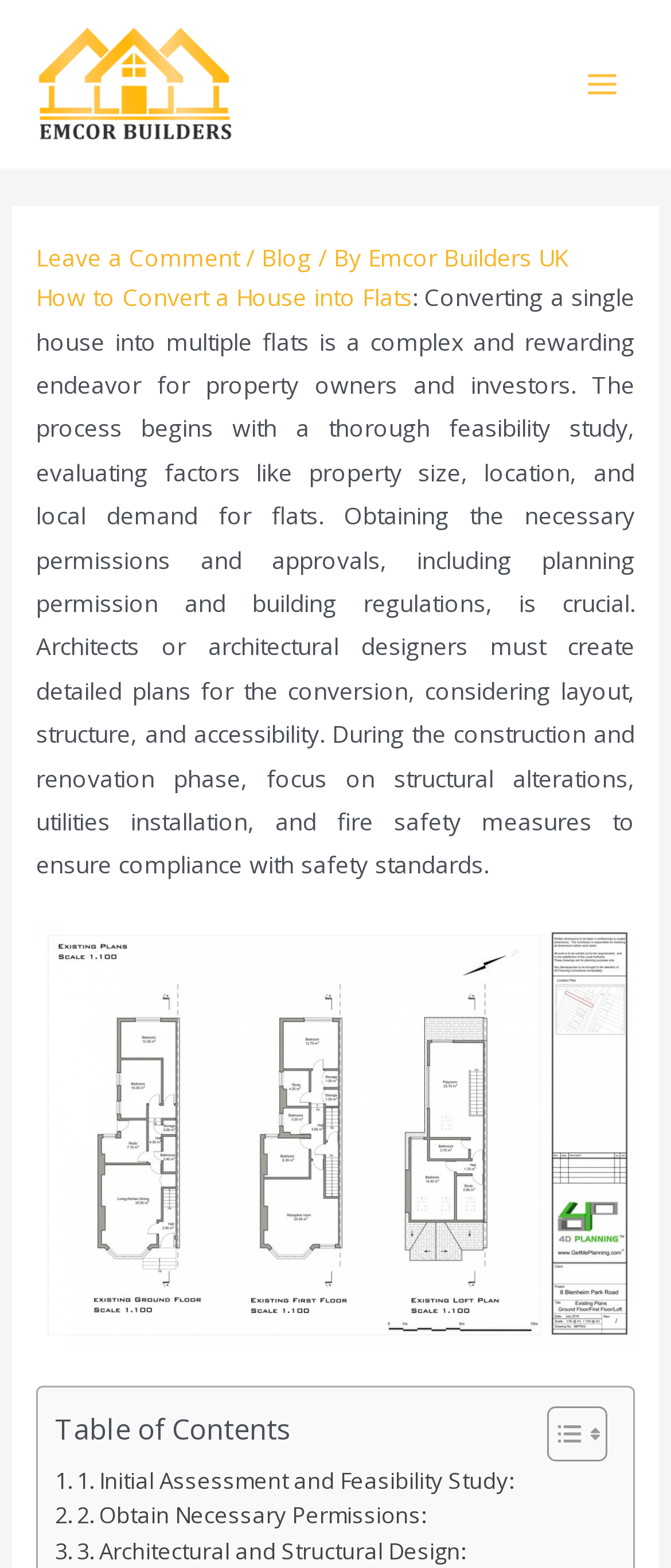Provide a one-word or short-phrase response to the question:
What is the purpose of the feasibility study?

Evaluating factors like property size, location, and local demand for flats